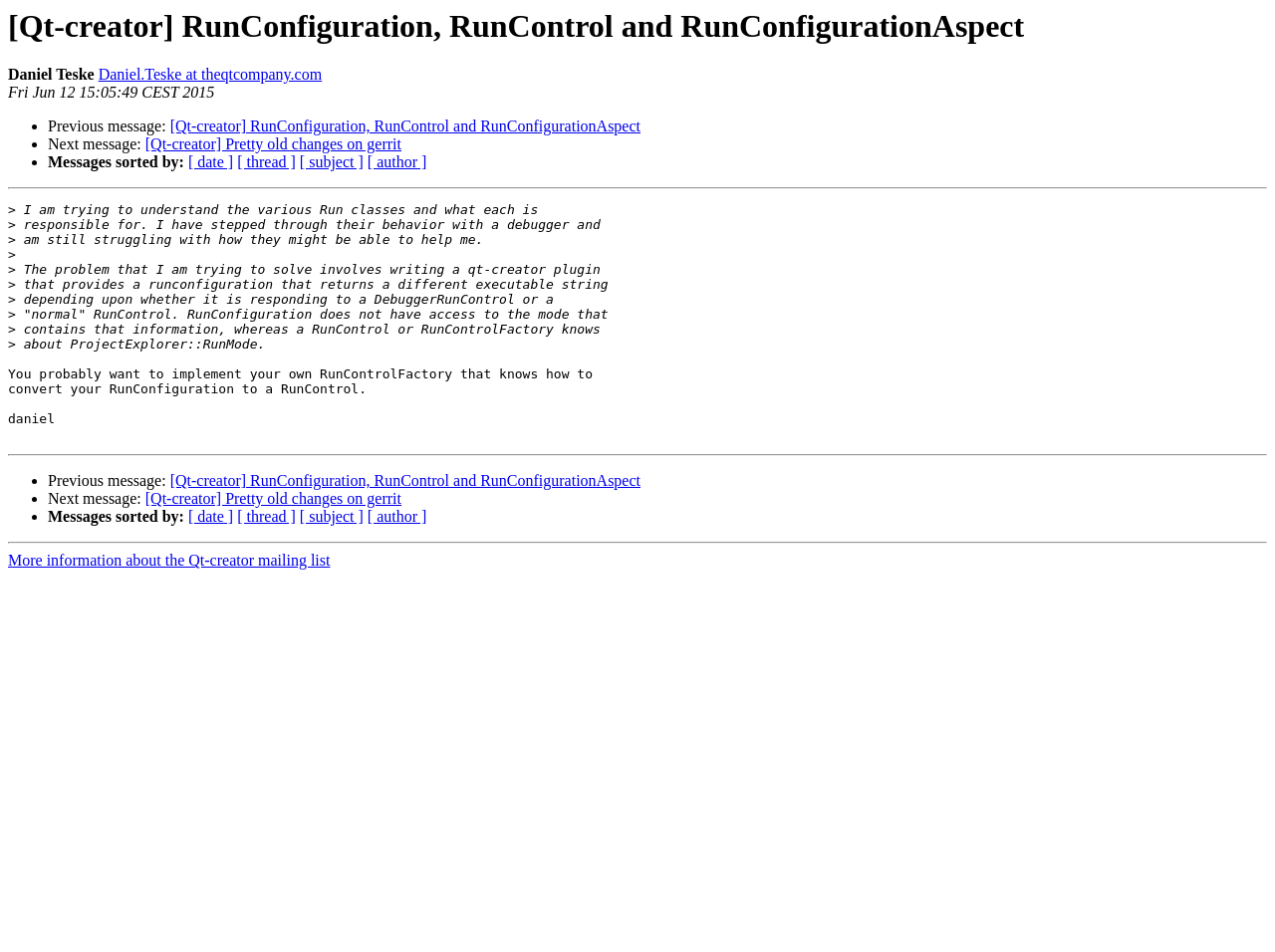Please answer the following question using a single word or phrase: 
Who is the author of the message?

Daniel Teske